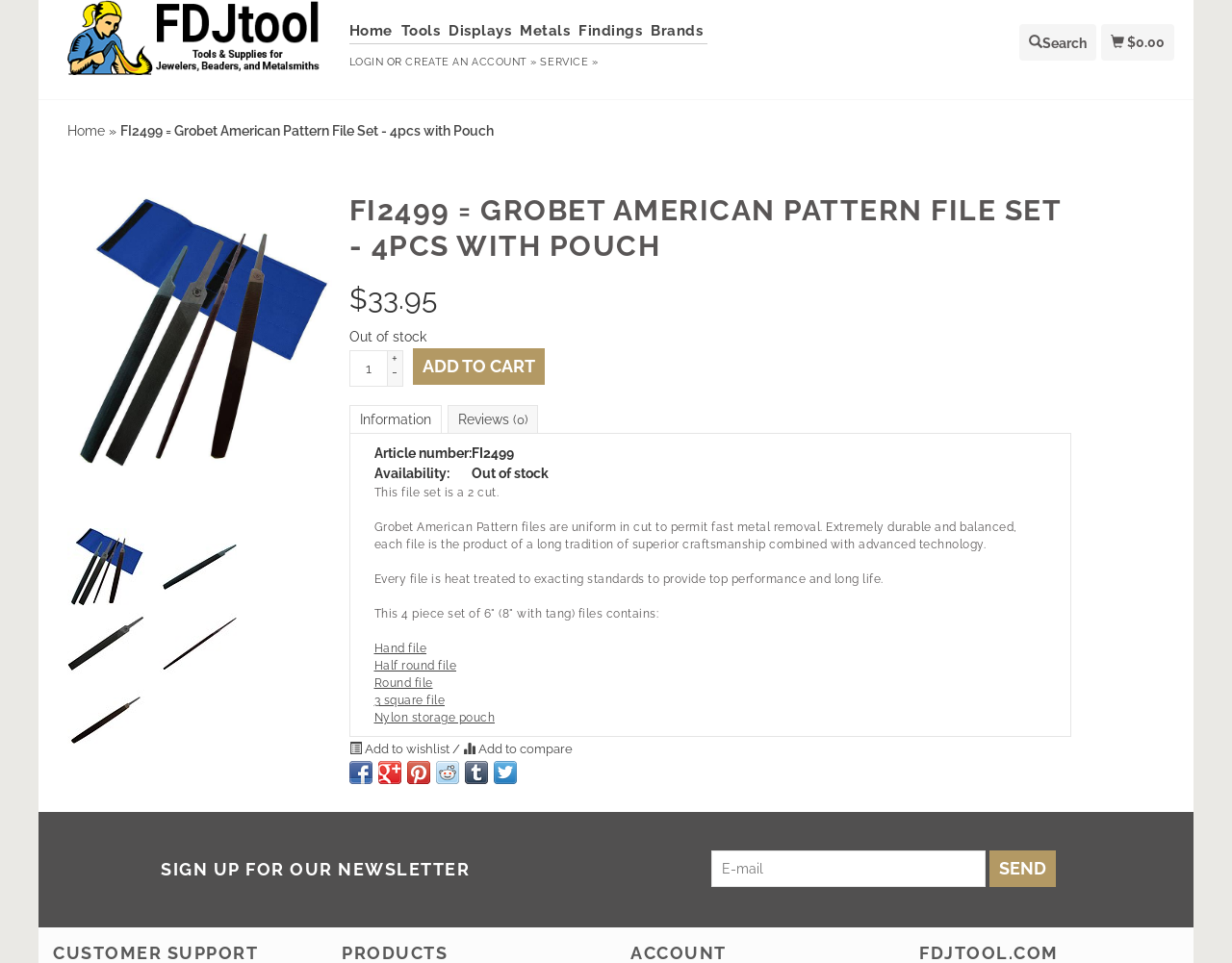Please identify the bounding box coordinates of the region to click in order to complete the given instruction: "Enter email address in the newsletter signup field". The coordinates should be four float numbers between 0 and 1, i.e., [left, top, right, bottom].

[0.577, 0.883, 0.8, 0.921]